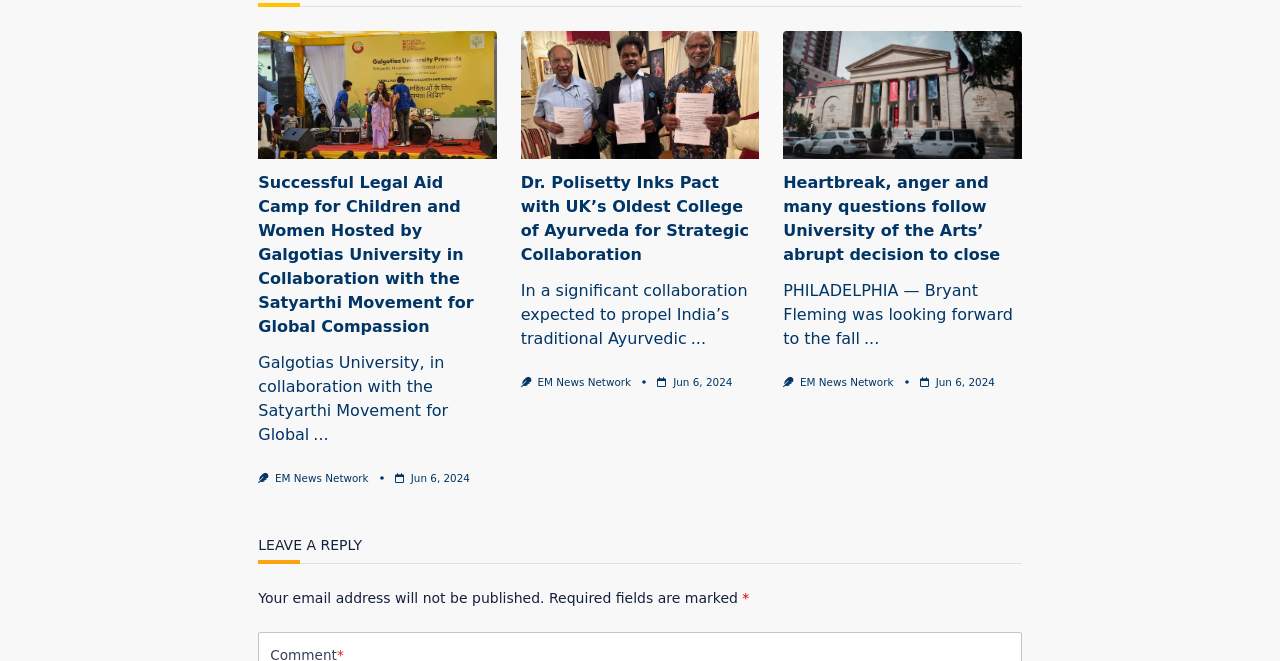Determine the bounding box coordinates for the element that should be clicked to follow this instruction: "Read the article about the legal aid camp". The coordinates should be given as four float numbers between 0 and 1, in the format [left, top, right, bottom].

[0.202, 0.047, 0.388, 0.241]